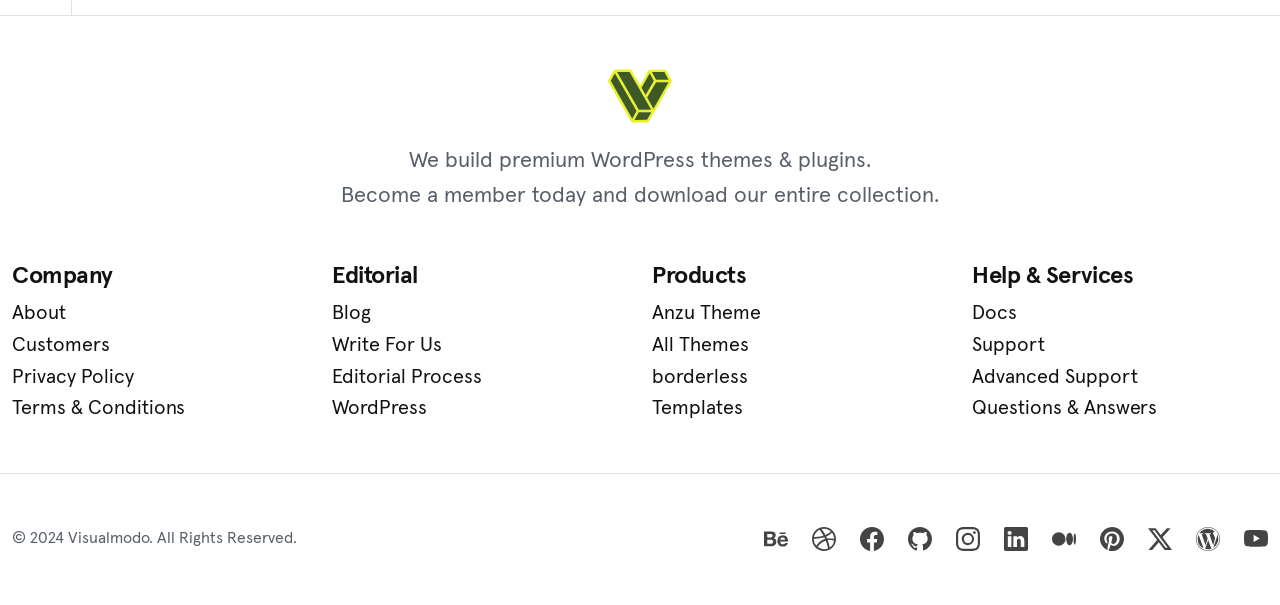Please find the bounding box coordinates of the element that you should click to achieve the following instruction: "Visit the blog". The coordinates should be presented as four float numbers between 0 and 1: [left, top, right, bottom].

[0.259, 0.493, 0.491, 0.545]